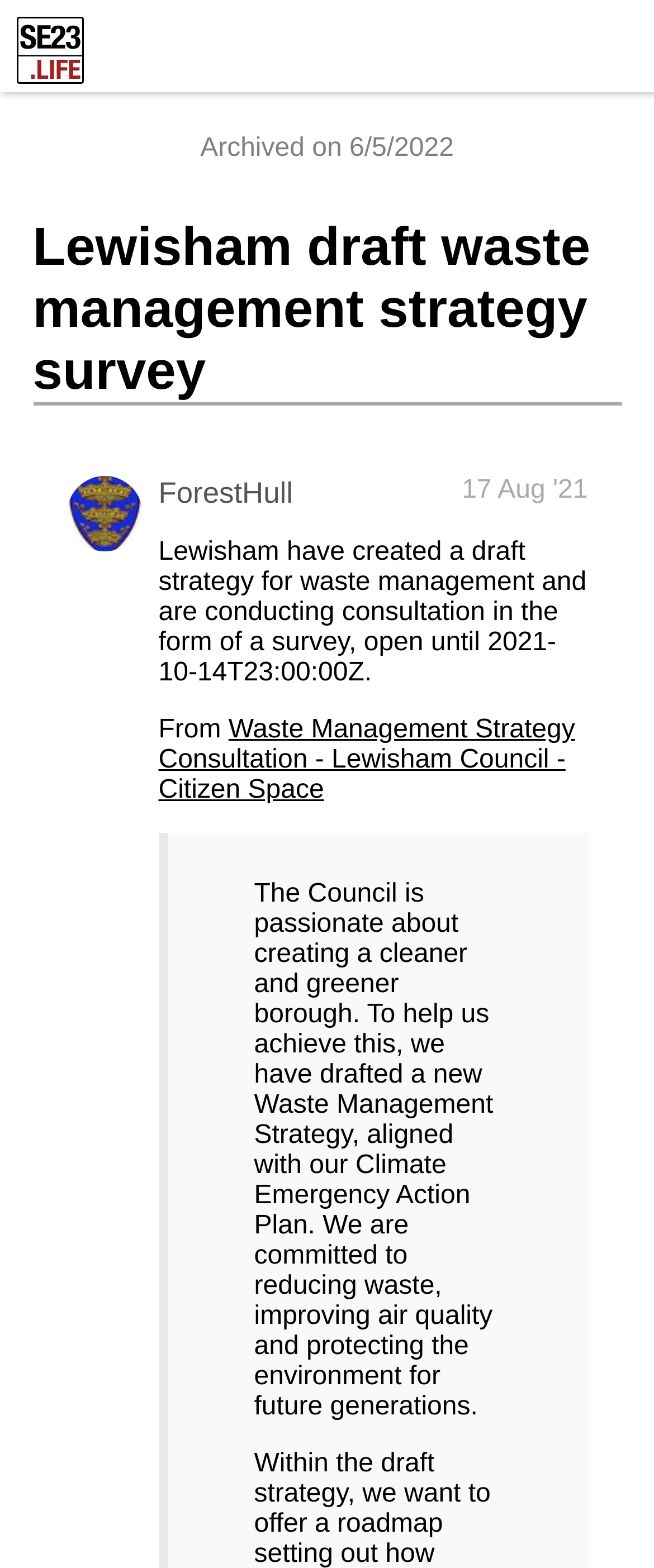What is the deadline for the survey?
Please provide a detailed answer to the question.

The deadline for the survey is mentioned in the webpage as '2021-10-14T23:00:00Z', which is the date and time until which the survey is open.